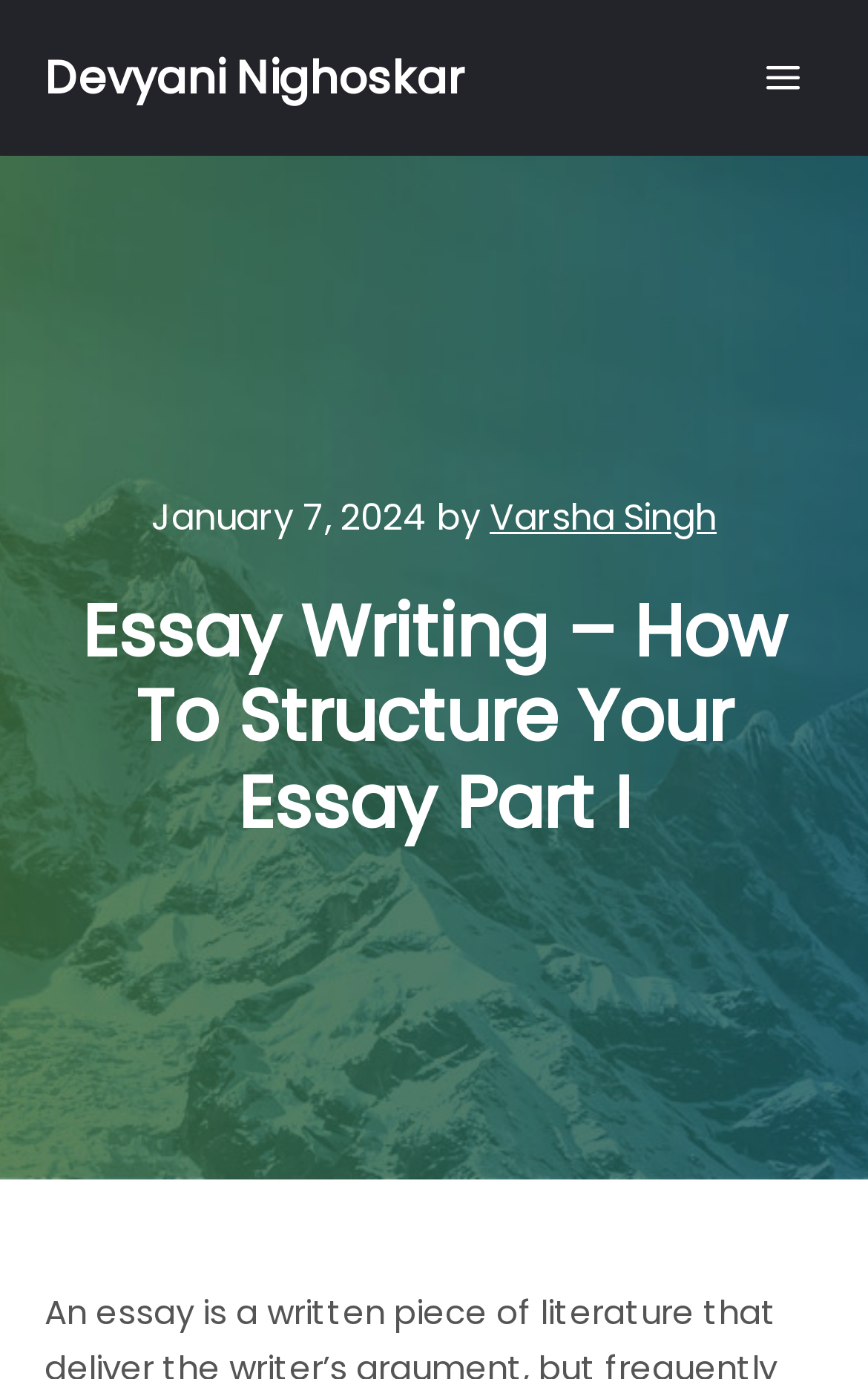Provide the bounding box coordinates of the HTML element described by the text: "Main menu". The coordinates should be in the format [left, top, right, bottom] with values between 0 and 1.

[0.856, 0.036, 0.949, 0.077]